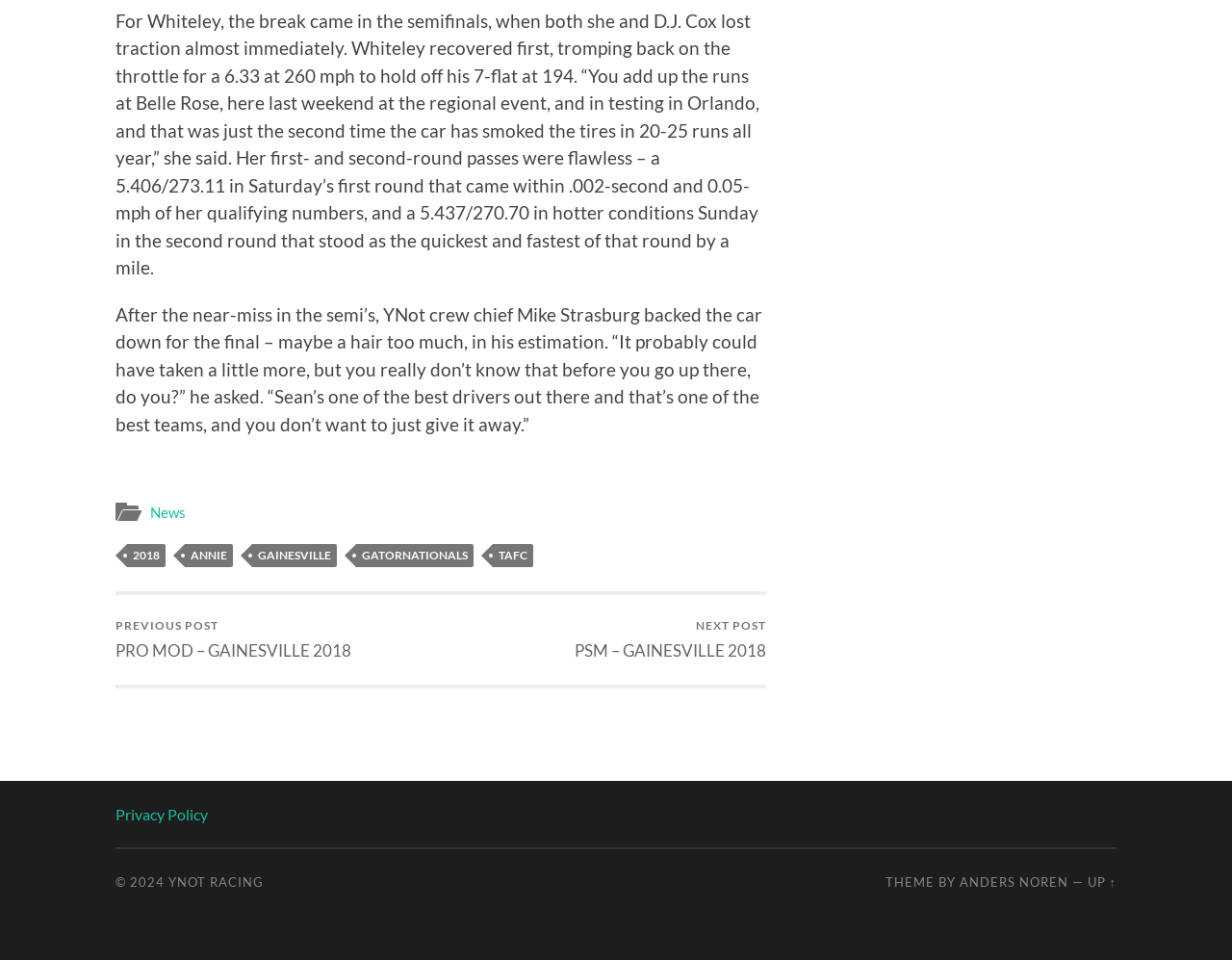What is the name of the racing team mentioned?
We need a detailed and meticulous answer to the question.

The article mentions 'YNot crew chief Mike Strasburg' and 'YNOT RACING' in the footer section, indicating that YNot is the name of the racing team.